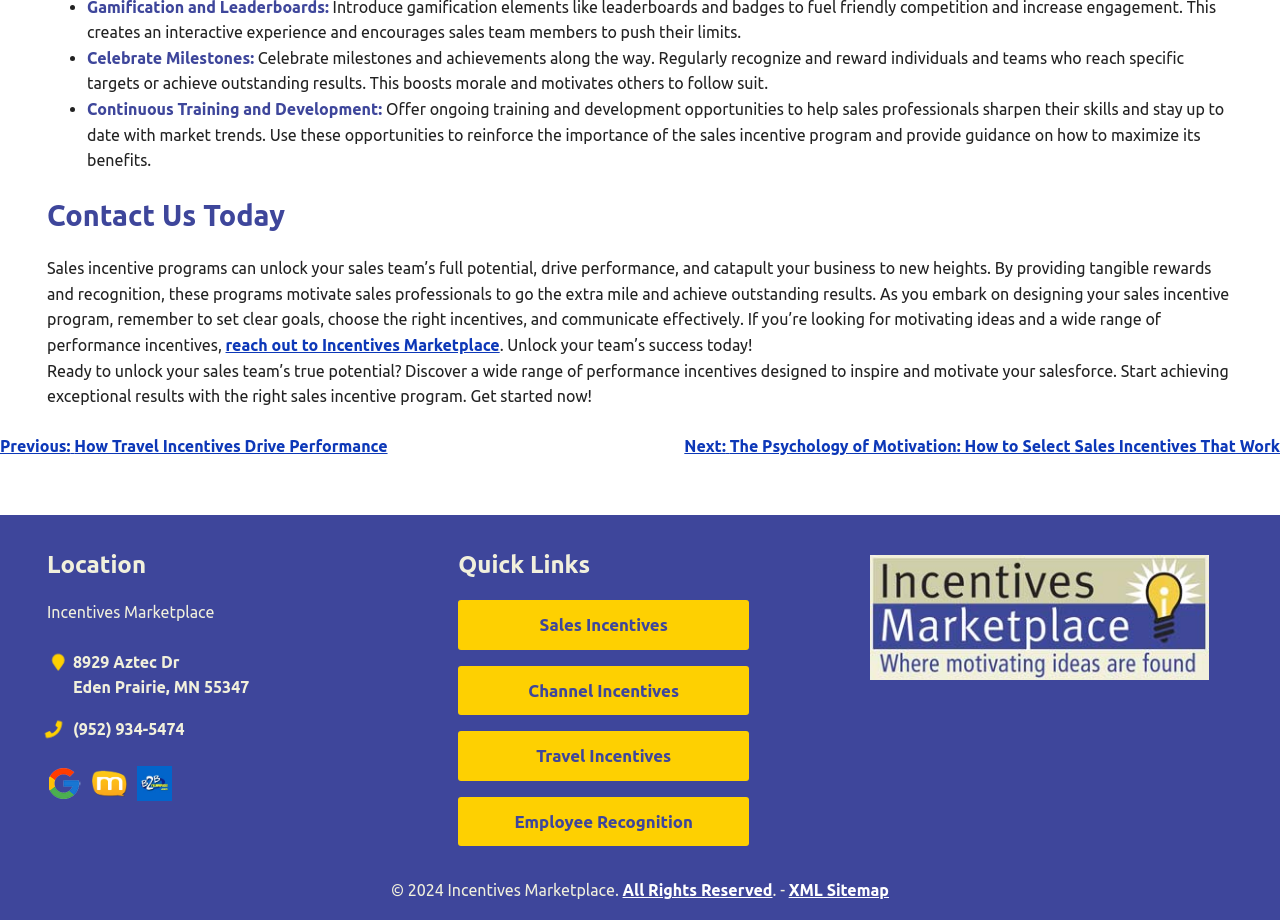Determine the bounding box coordinates for the clickable element required to fulfill the instruction: "View previous post: How Travel Incentives Drive Performance". Provide the coordinates as four float numbers between 0 and 1, i.e., [left, top, right, bottom].

[0.0, 0.475, 0.303, 0.494]